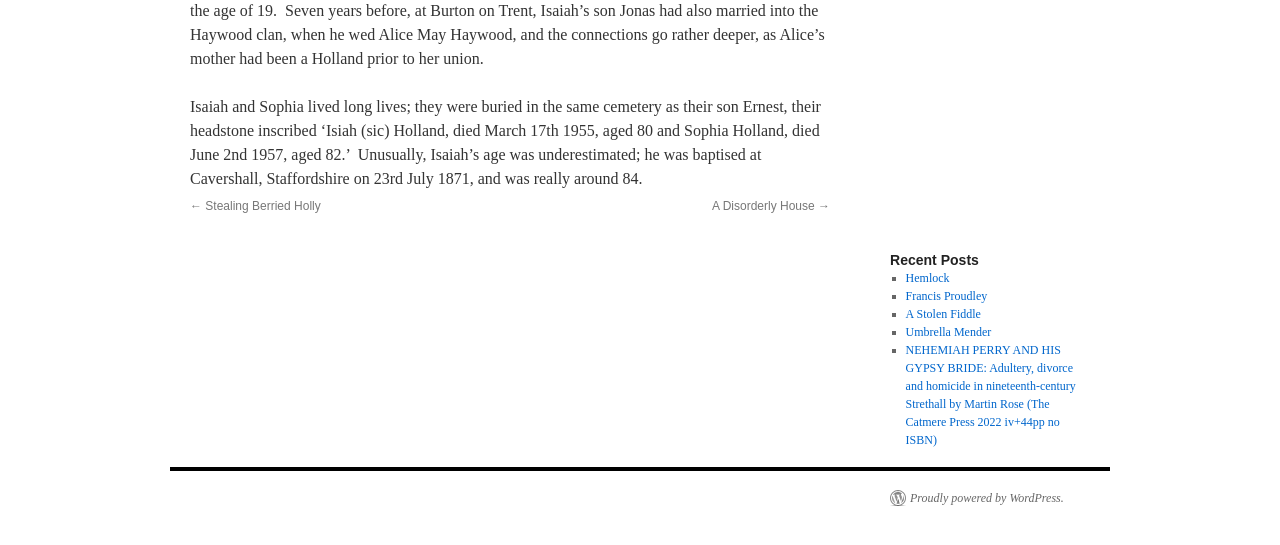Please determine the bounding box of the UI element that matches this description: A Stolen Fiddle. The coordinates should be given as (top-left x, top-left y, bottom-right x, bottom-right y), with all values between 0 and 1.

[0.707, 0.564, 0.766, 0.59]